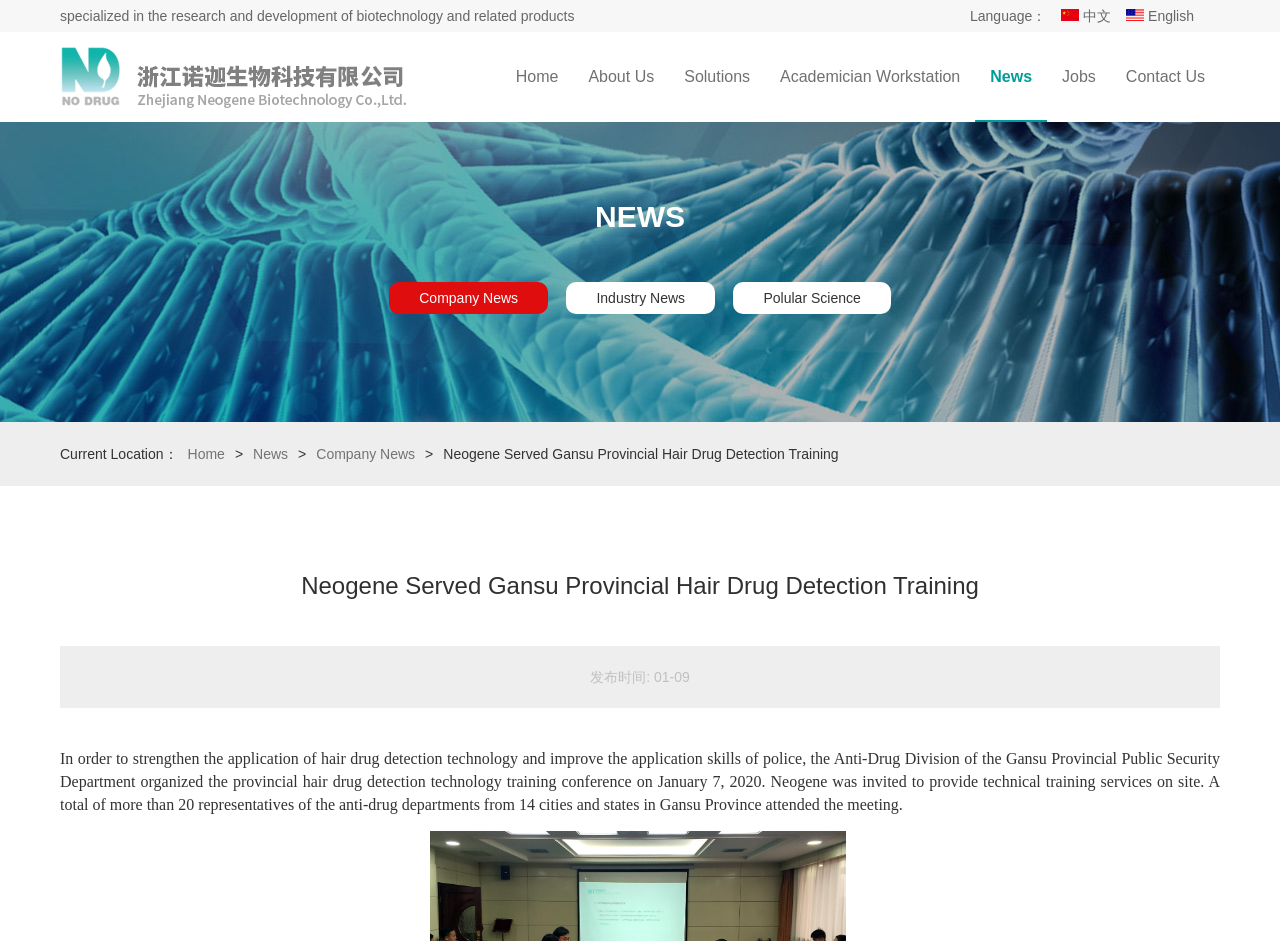Using the description "Home", predict the bounding box of the relevant HTML element.

None